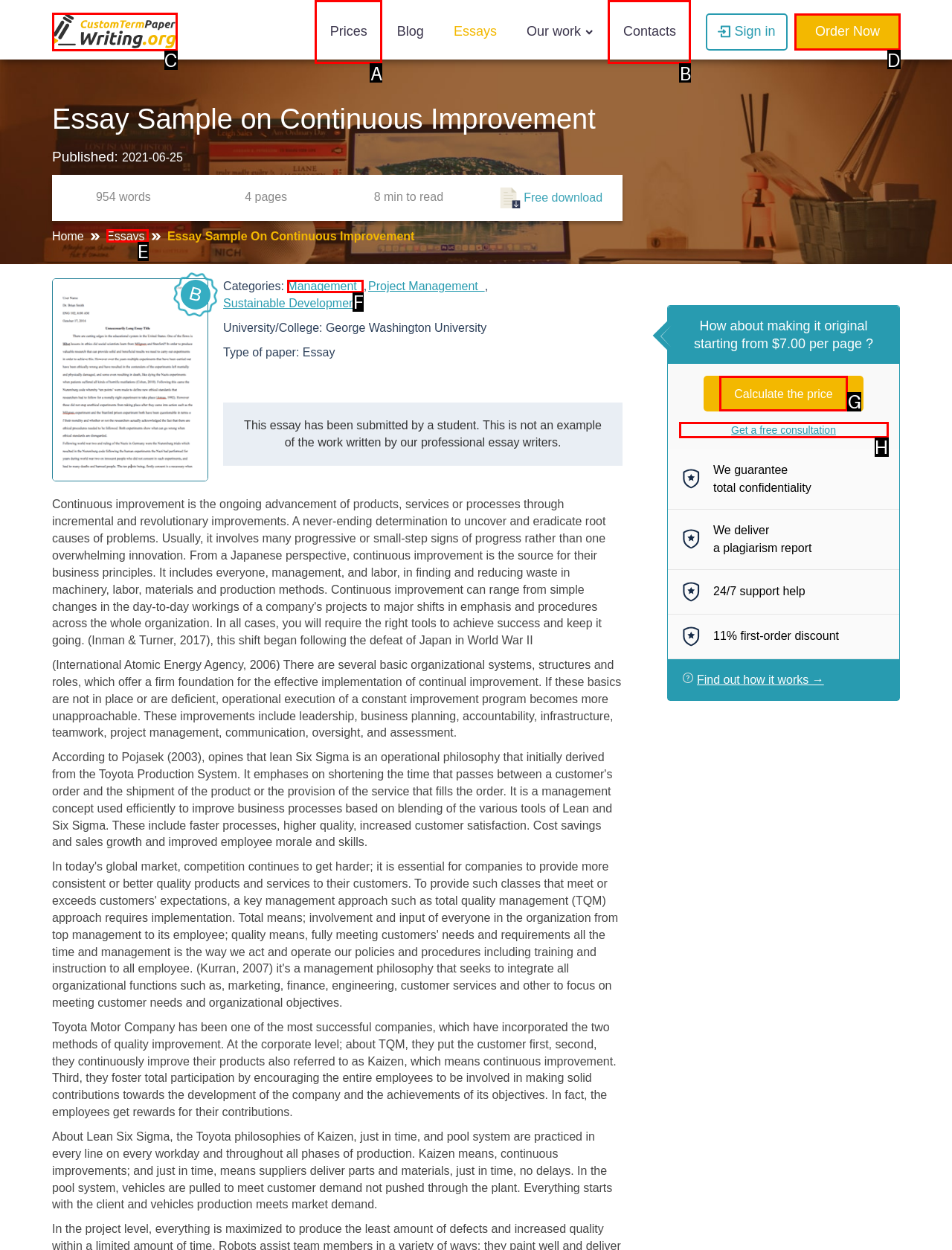Identify the matching UI element based on the description: Get a free consultation
Reply with the letter from the available choices.

H